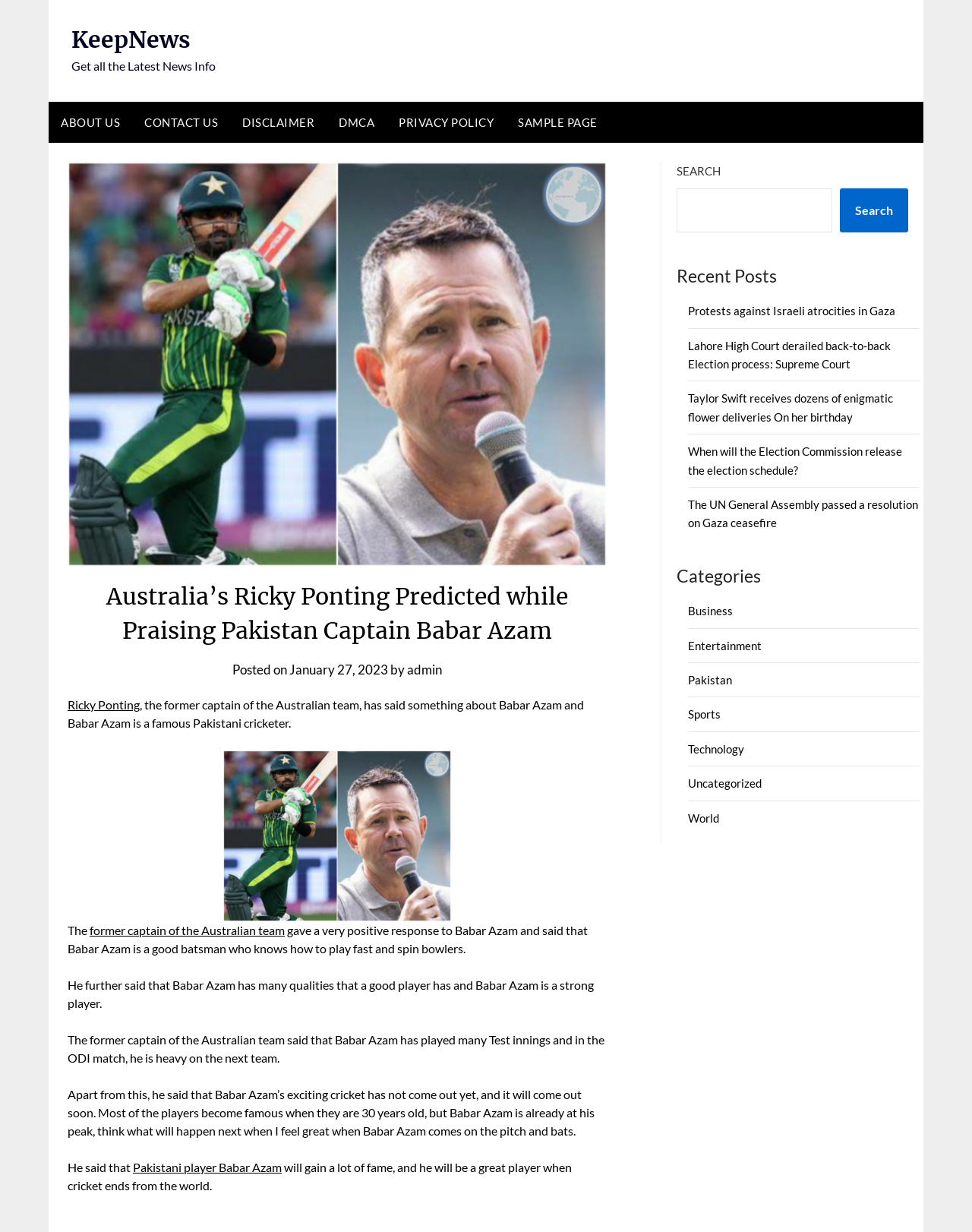What is the purpose of the search box?
Based on the image, answer the question in a detailed manner.

I determined the answer by looking at the search box located on the right side of the webpage, which has a label 'SEARCH' and a button 'Search', indicating that its purpose is to allow users to search the website for specific content.